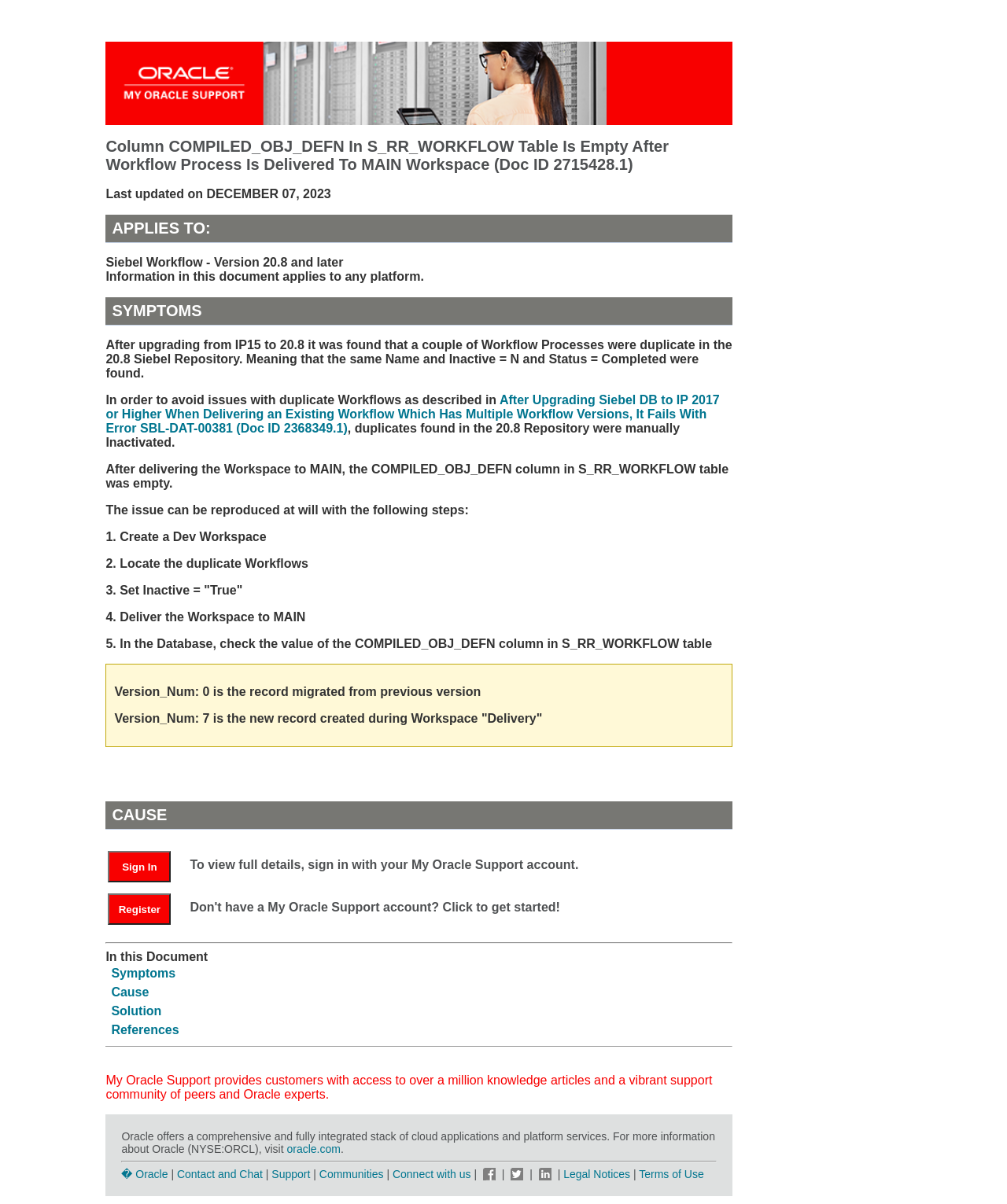Identify the bounding box coordinates for the element that needs to be clicked to fulfill this instruction: "Check the Cause of the issue". Provide the coordinates in the format of four float numbers between 0 and 1: [left, top, right, bottom].

[0.11, 0.818, 0.148, 0.829]